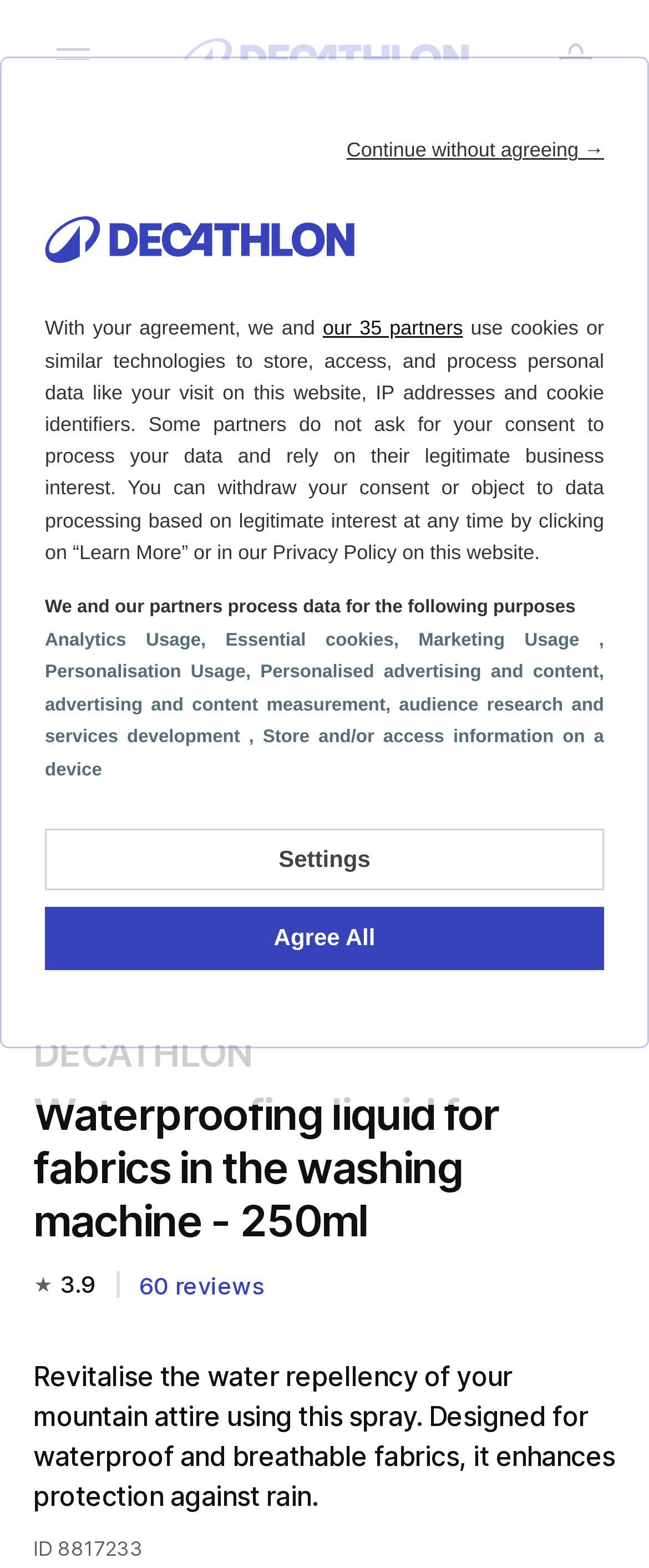Find the primary header on the webpage and provide its text.

Waterproofing liquid for fabrics in the washing machine - 250ml